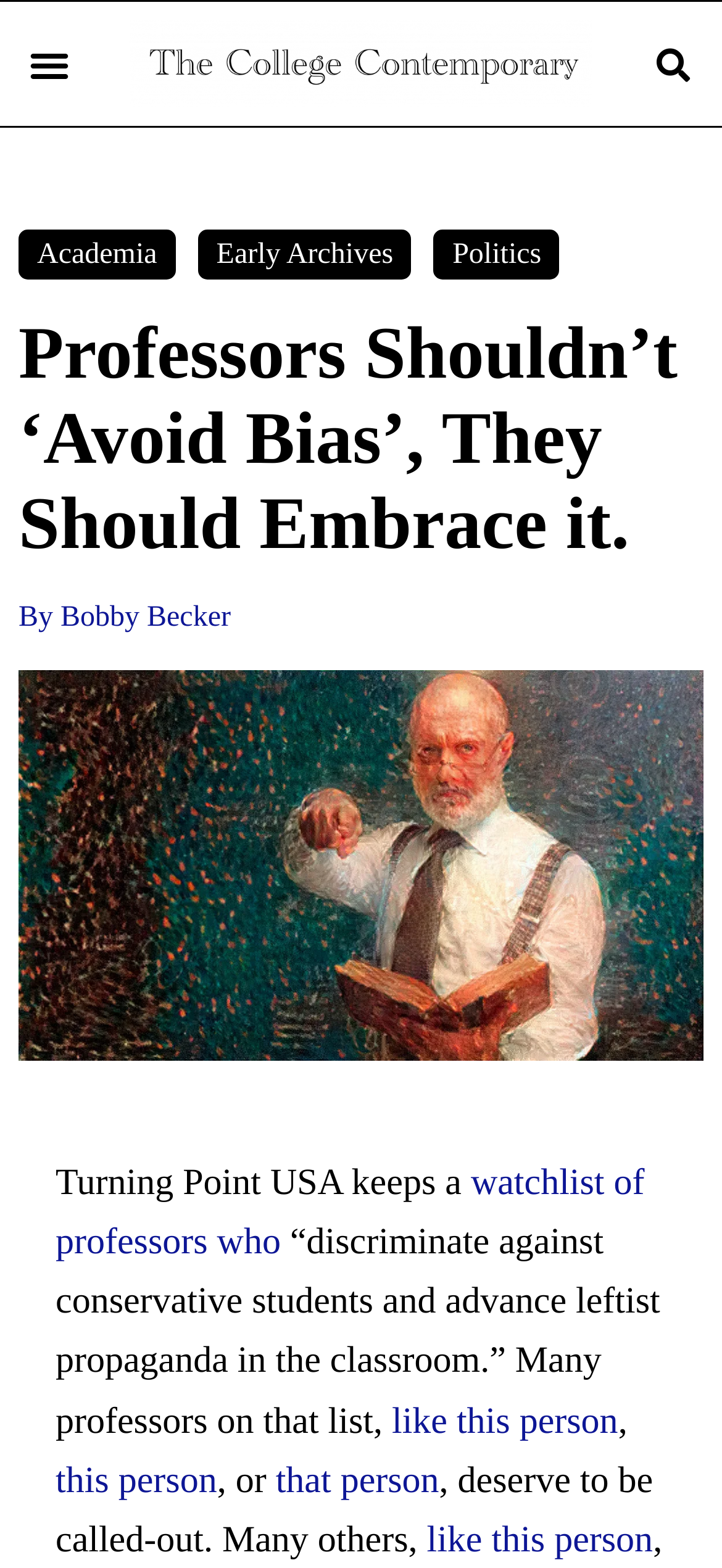Generate a comprehensive caption for the webpage you are viewing.

The webpage appears to be an opinion article or blog post discussing the topic of professors and bias in academia. At the top left of the page, there is a menu toggle button, followed by a link and a search bar with a search button to its right. Below these elements, there are three links labeled "Academia", "Early Archives", and "Politics", which are likely navigation links.

The main content of the page begins with a heading that reads "Professors Shouldn’t ‘Avoid Bias’, They Should Embrace it." Below the heading, there is a link indicating the author's name, "By Bobby Becker". 

A large figure or image takes up most of the width of the page, spanning from the top left to the bottom right. Below the figure, there is a block of text that discusses Turning Point USA's watchlist of professors who allegedly discriminate against conservative students and advance leftist propaganda in the classroom. The text includes several links to specific professors, referred to as "this person", "that person", and "like this person", who are mentioned as examples.

Overall, the webpage appears to be a opinion piece or article discussing the topic of bias in academia, with a focus on professors and their role in promoting or combating certain ideologies.